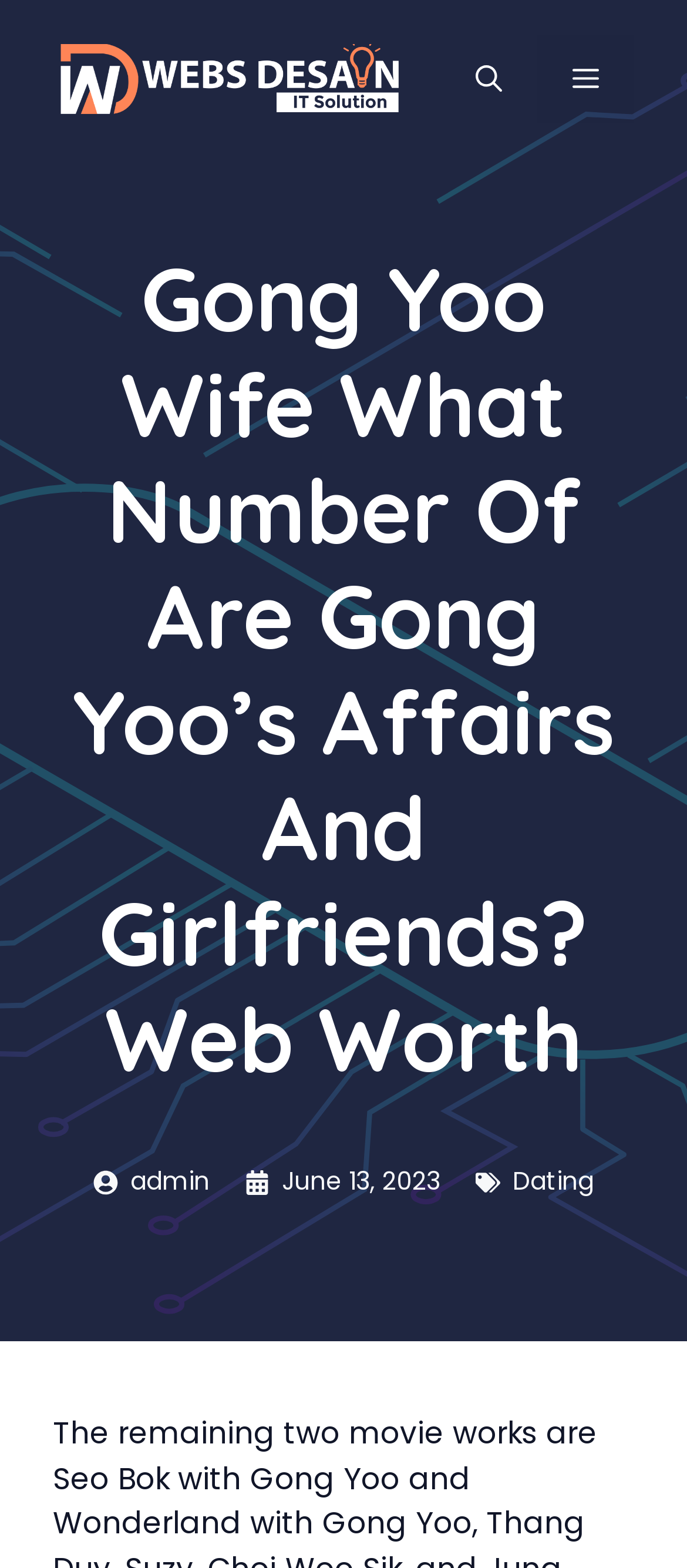Answer the question with a brief word or phrase:
What is the name of the website?

Jasa Web Desain Jakarta